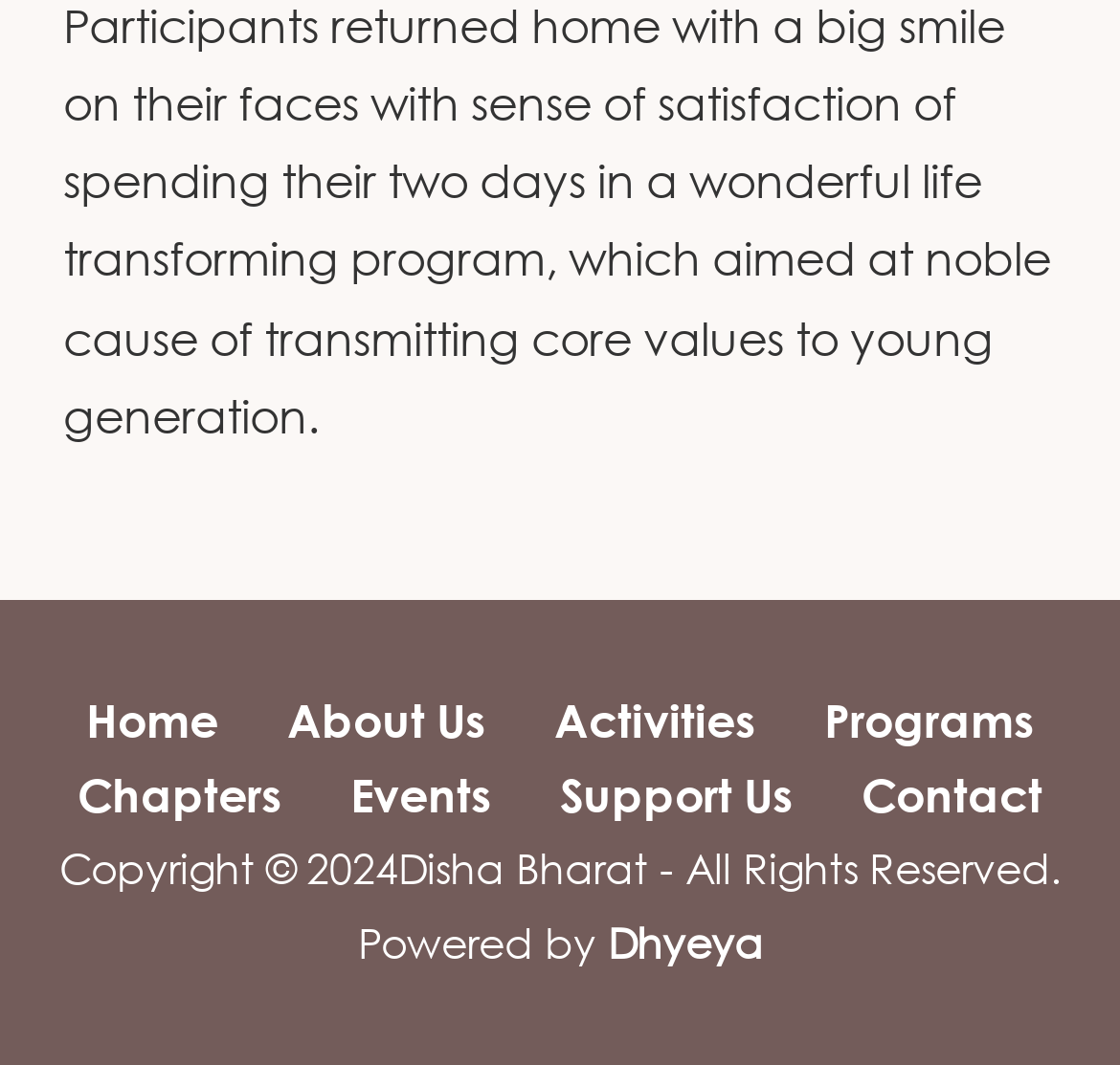Please determine the bounding box coordinates of the element's region to click for the following instruction: "view programs".

[0.71, 0.649, 0.949, 0.703]